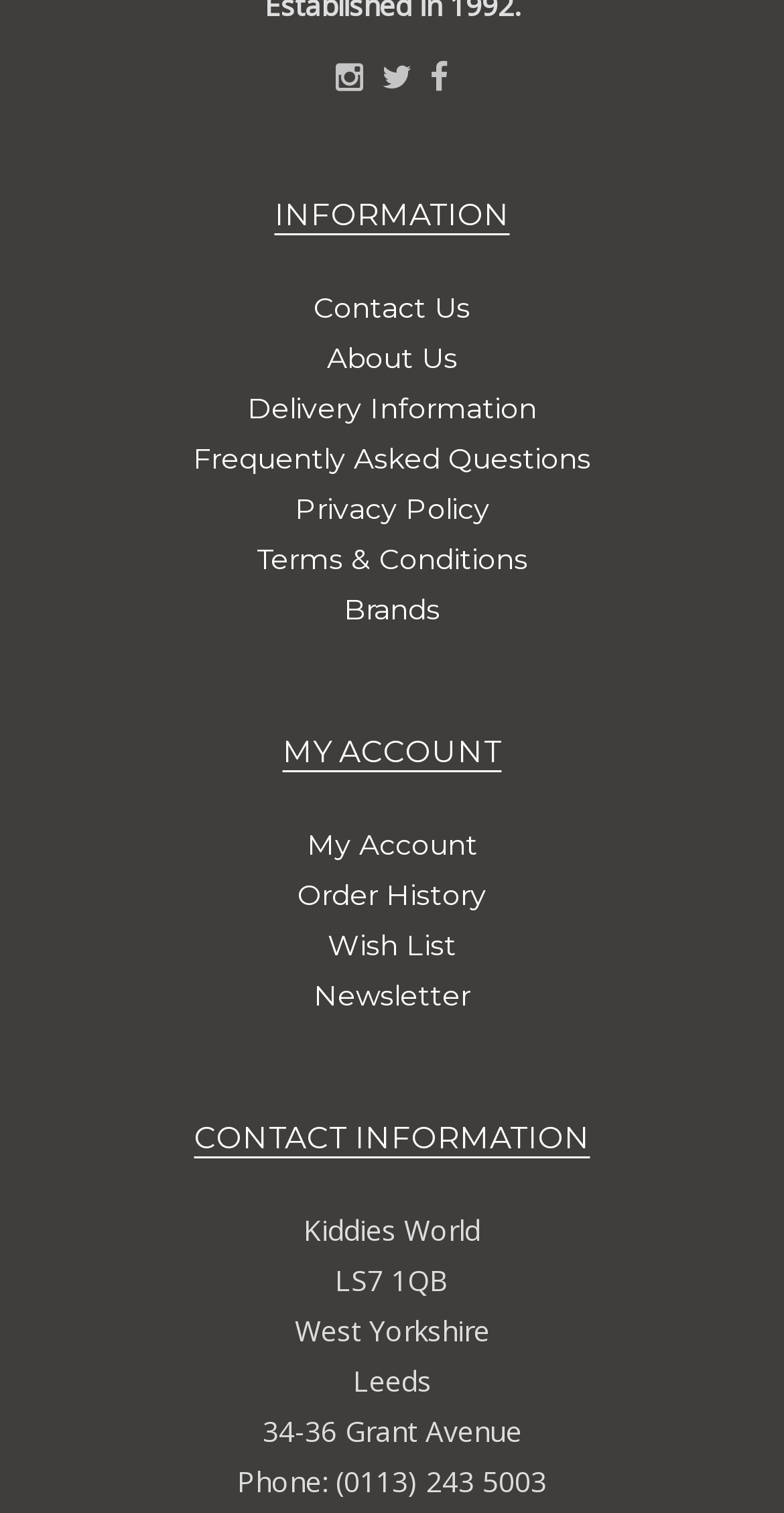Locate the coordinates of the bounding box for the clickable region that fulfills this instruction: "View About Us".

[0.417, 0.224, 0.583, 0.248]